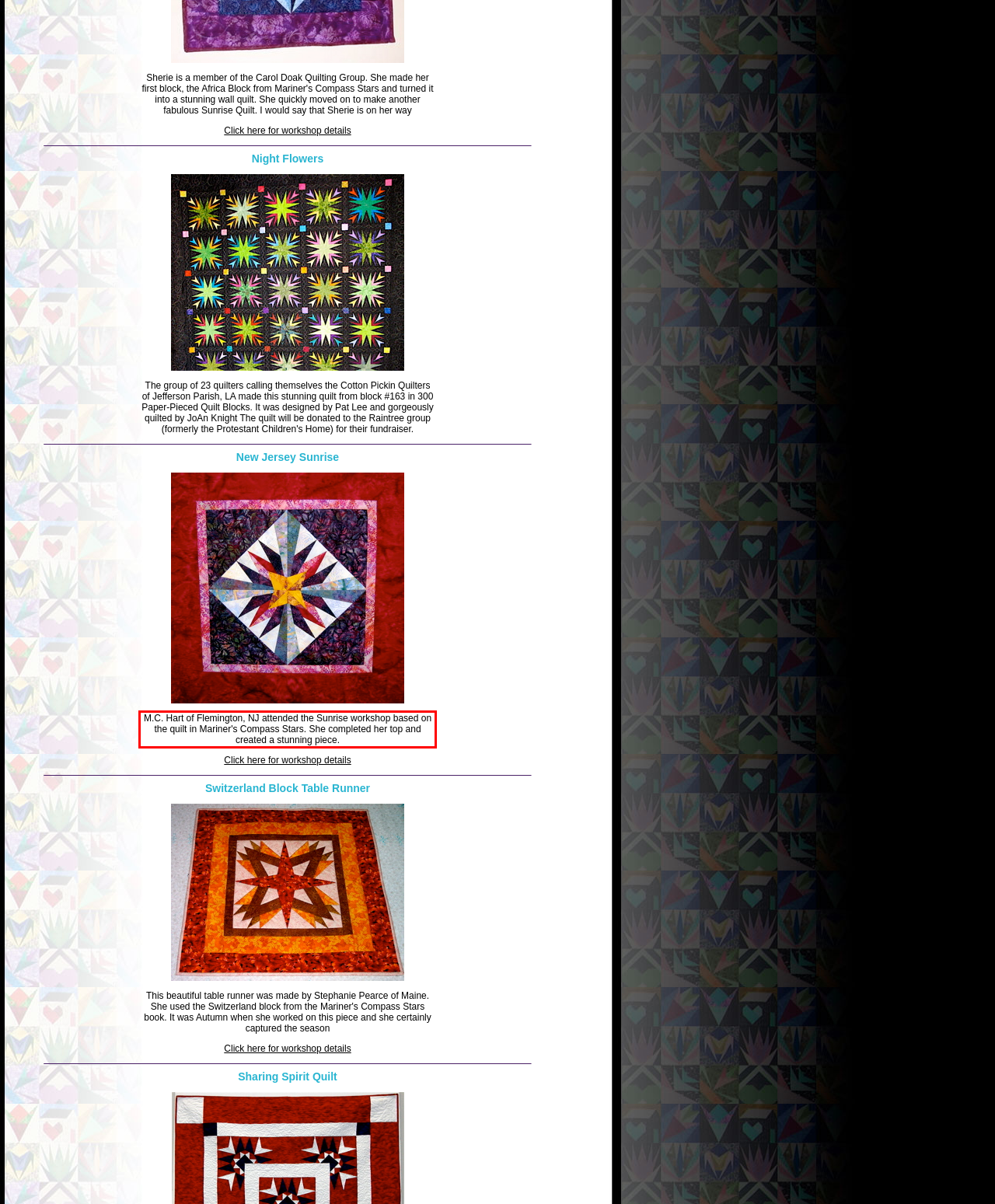You are provided with a screenshot of a webpage that includes a red bounding box. Extract and generate the text content found within the red bounding box.

M.C. Hart of Flemington, NJ attended the Sunrise workshop based on the quilt in Mariner's Compass Stars. She completed her top and created a stunning piece.